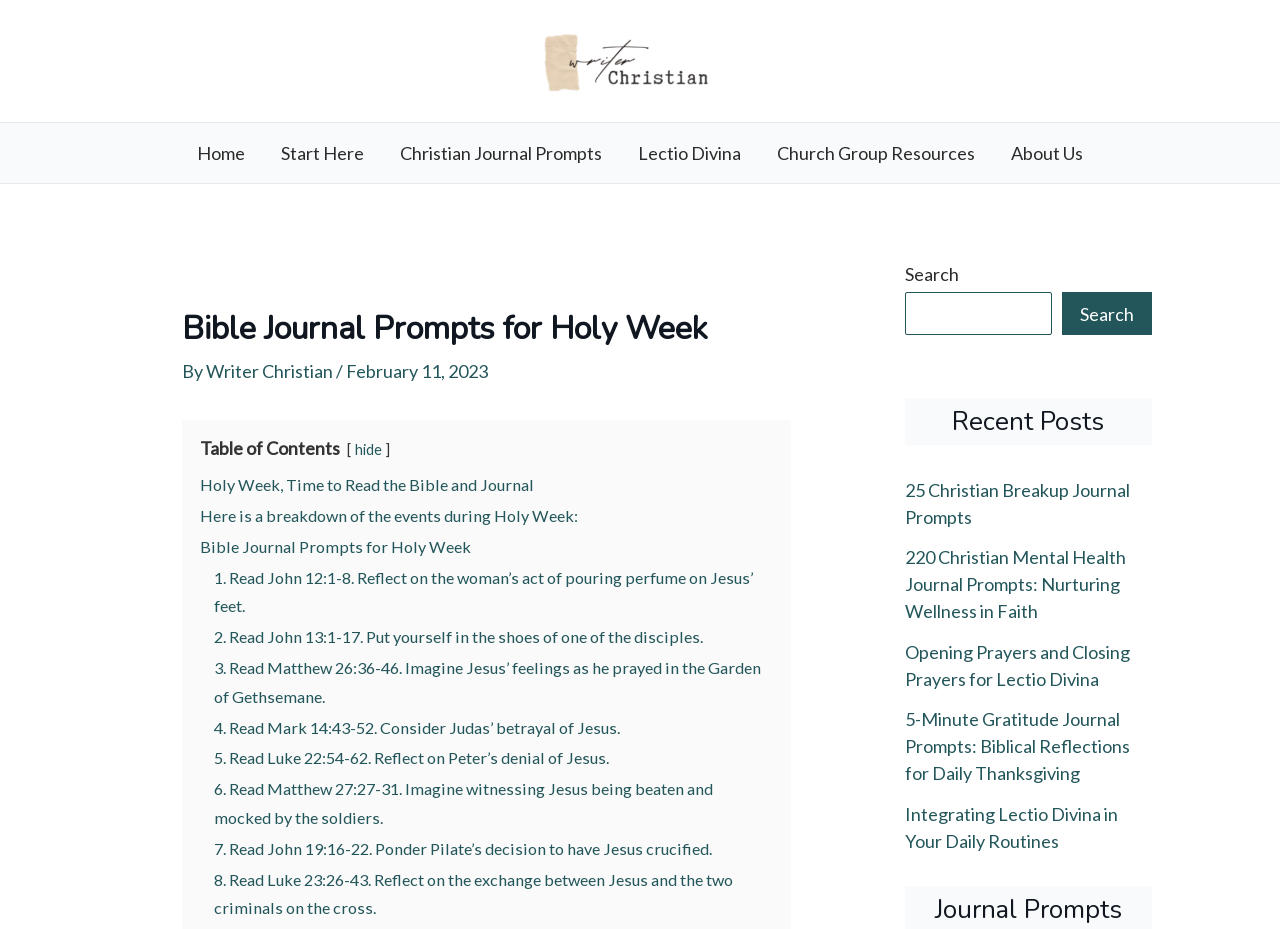Please provide a brief answer to the question using only one word or phrase: 
What is the name of the website?

Writer Christian